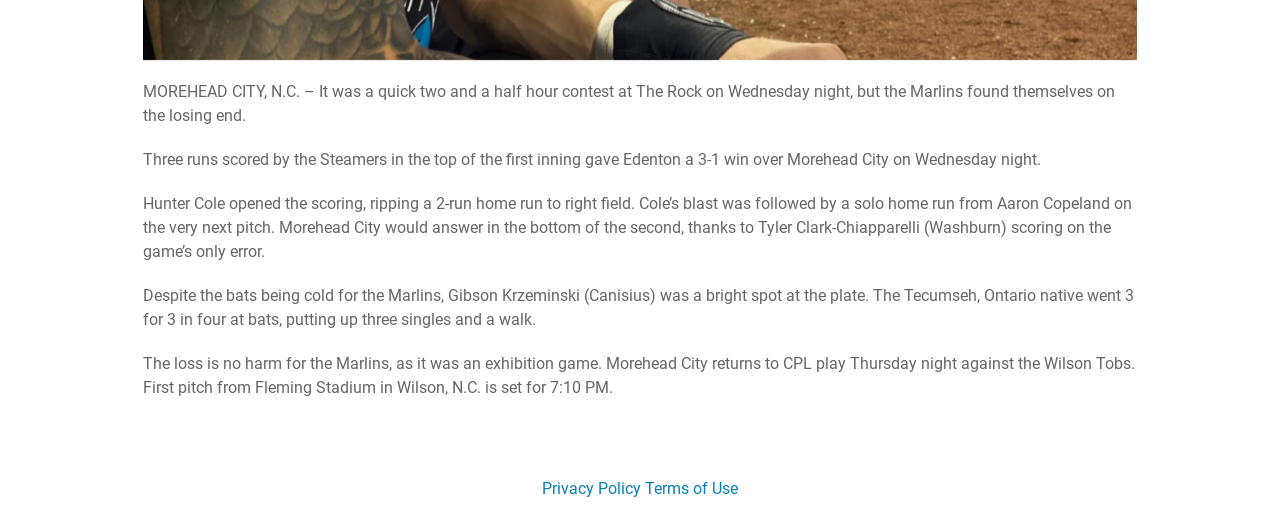Please analyze the image and give a detailed answer to the question:
What is the name of the stadium where the Marlins will play their next game?

The article mentions that the Marlins will return to CPL play on Thursday night against the Wilson Tobs, and the game will be held at Fleming Stadium in Wilson, N.C., as stated in the sentence, 'Morehead City returns to CPL play Thursday night against the Wilson Tobs. First pitch from Fleming Stadium in Wilson, N.C. is set for 7:10 PM.'